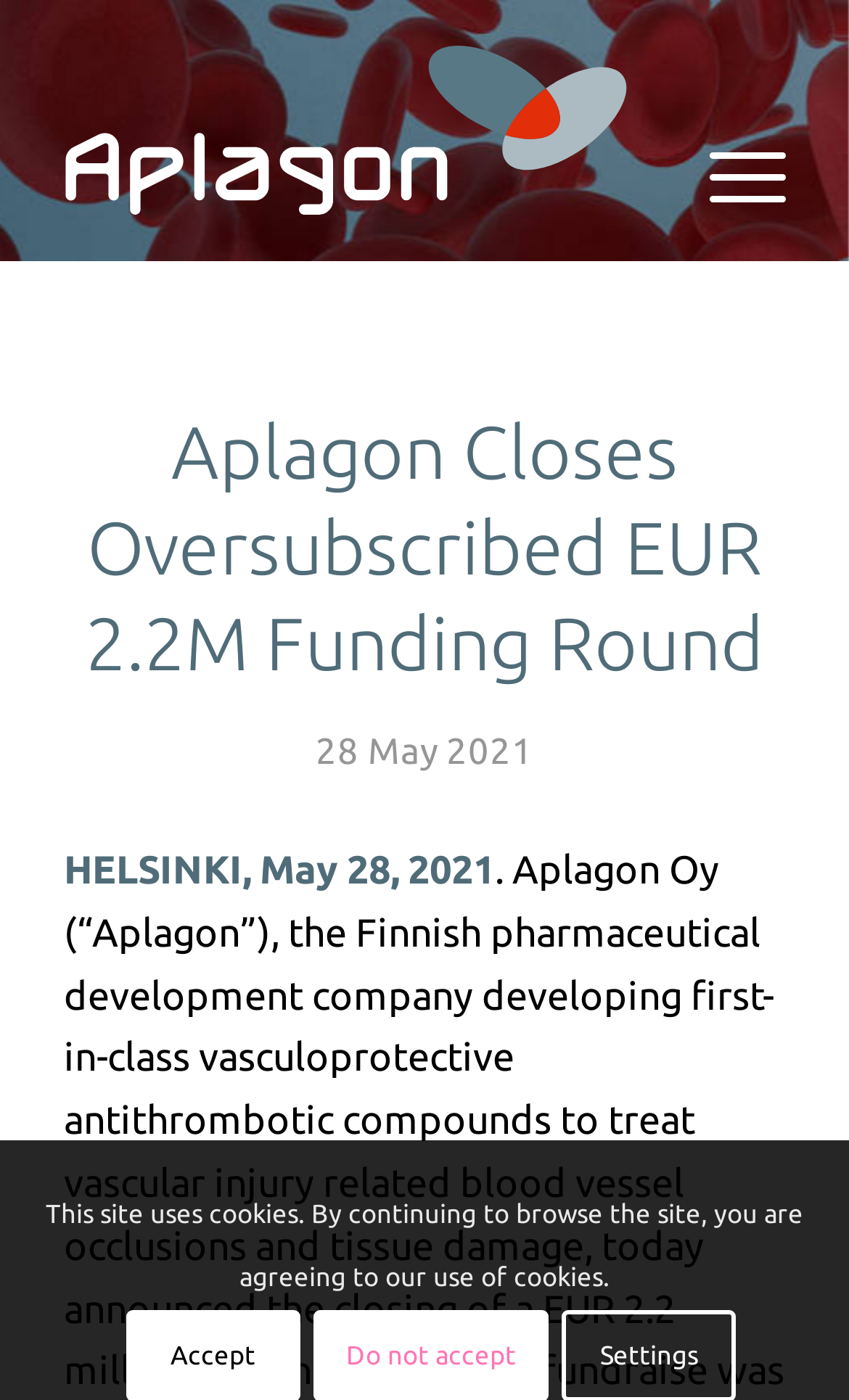How many menu items are there?
Using the image, give a concise answer in the form of a single word or short phrase.

1